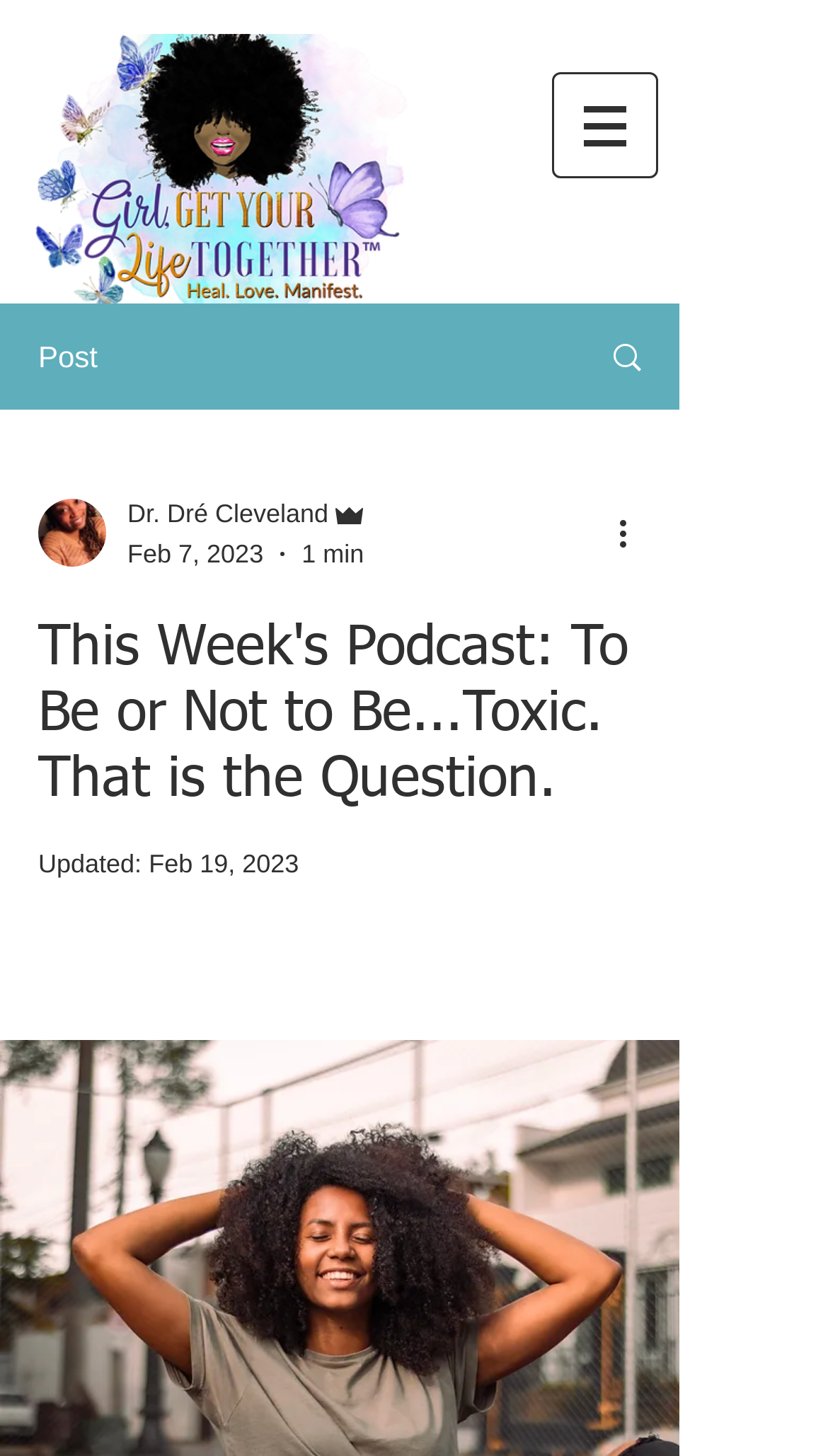What is the last updated date of the post?
Please provide an in-depth and detailed response to the question.

I determined the answer by looking at the generic element which has the text 'Feb 19, 2023' and is located near the 'Updated:' text. This suggests that the last updated date of the post is February 19, 2023.